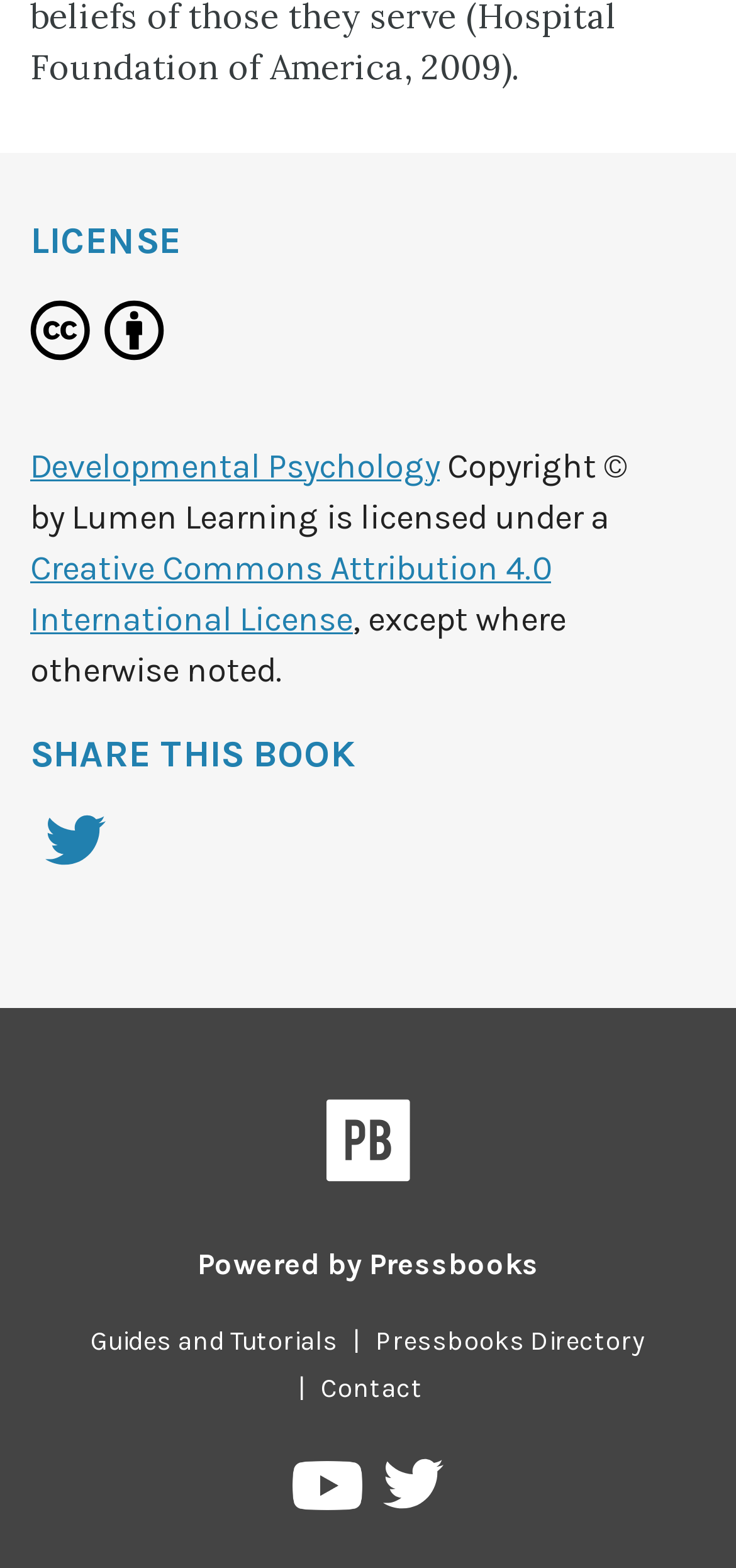How can the book be shared?
Give a single word or phrase answer based on the content of the image.

On Twitter